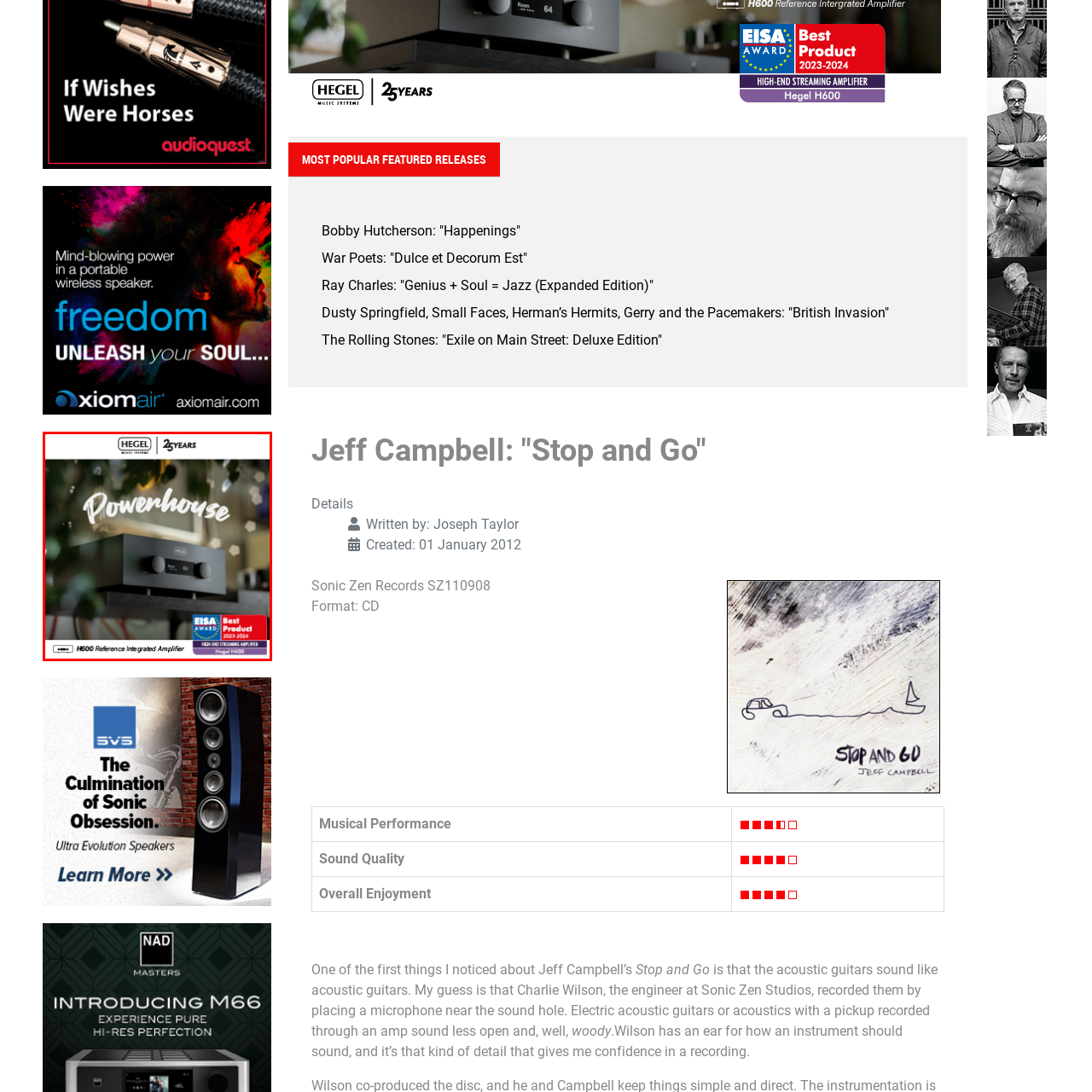Analyze the image highlighted by the red bounding box and give a one-word or phrase answer to the query: What is the duration of excellence marked on the amplifier?

2 YEARS